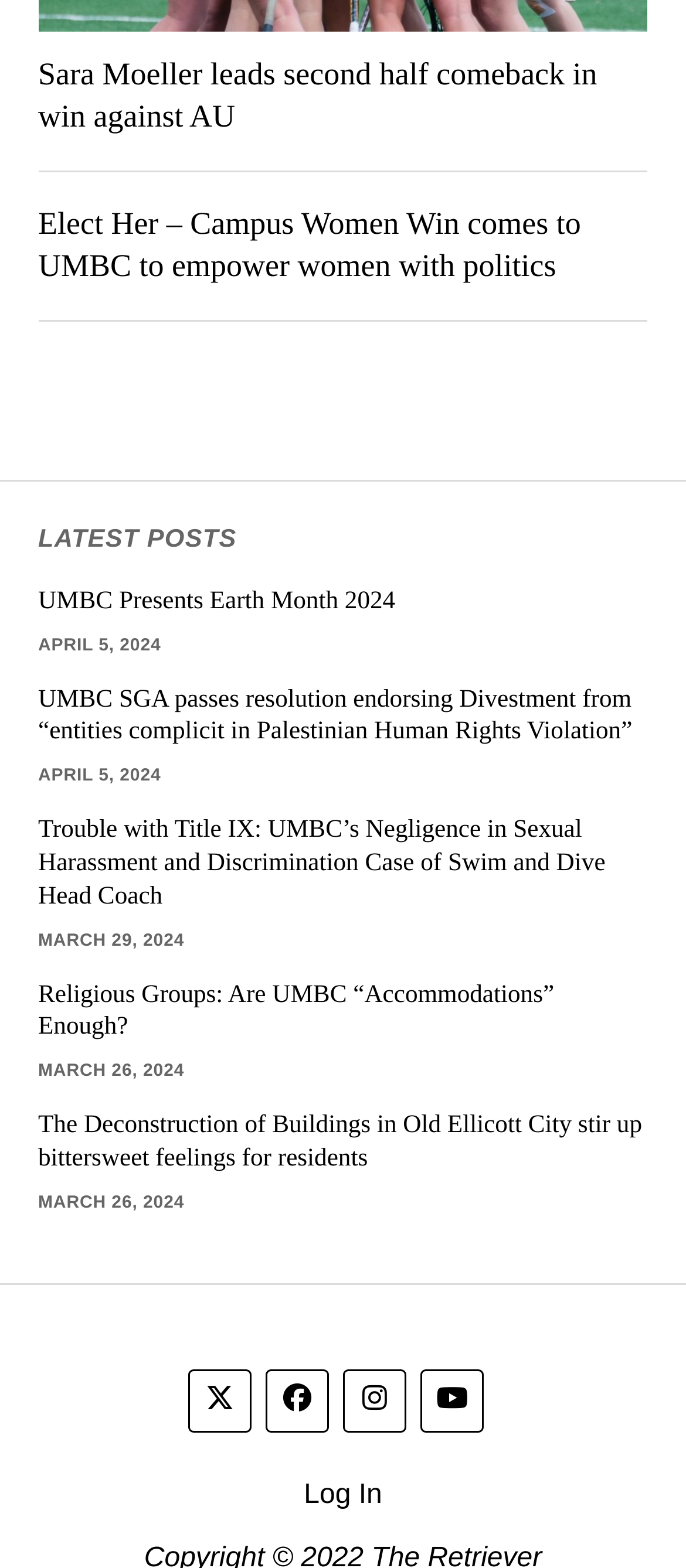Using the details in the image, give a detailed response to the question below:
How many links are there in the LATEST POSTS section?

I counted the number of links under the 'LATEST POSTS' heading, which are 8 in total.